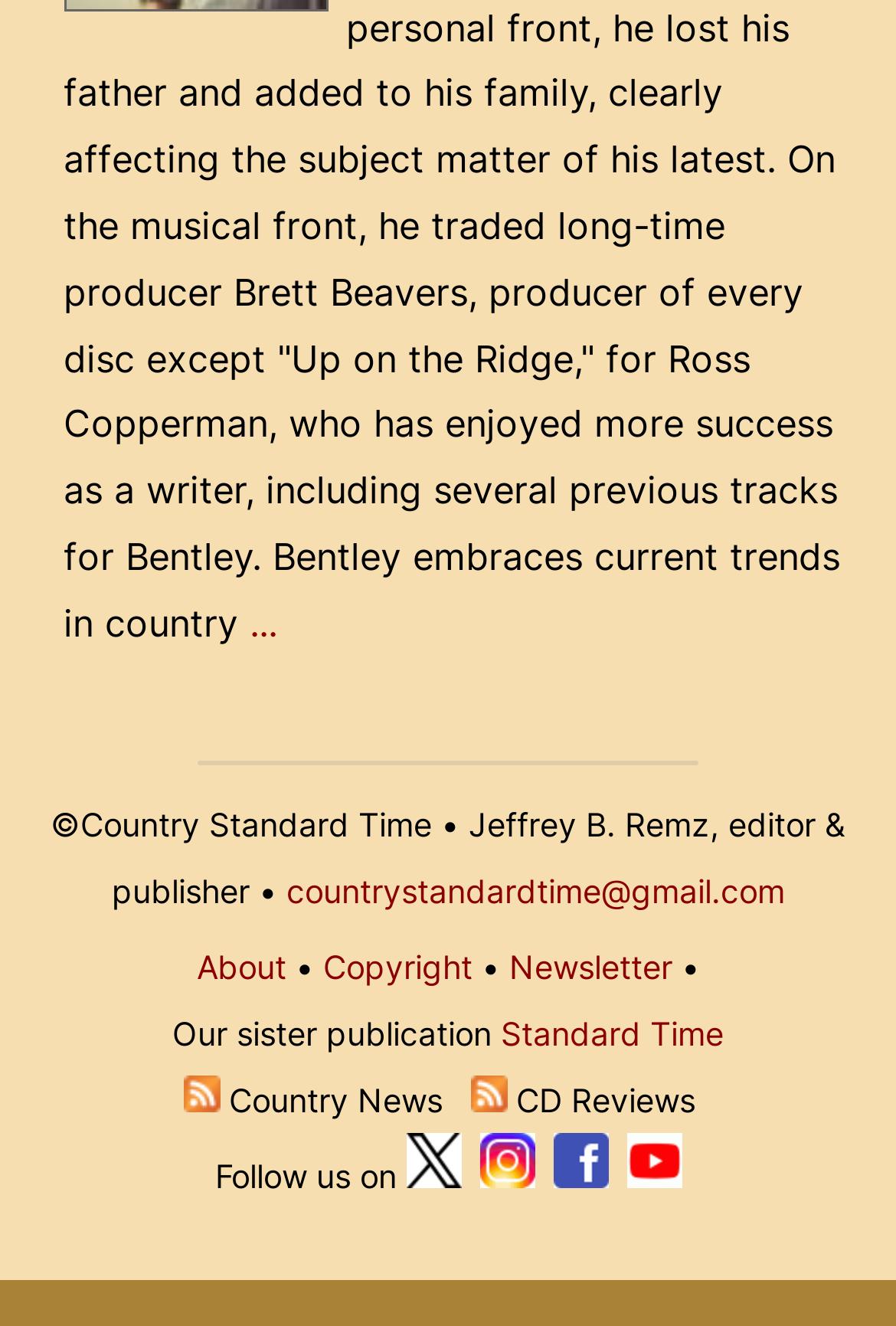Could you find the bounding box coordinates of the clickable area to complete this instruction: "Follow us on Twitter"?

[0.453, 0.872, 0.514, 0.902]